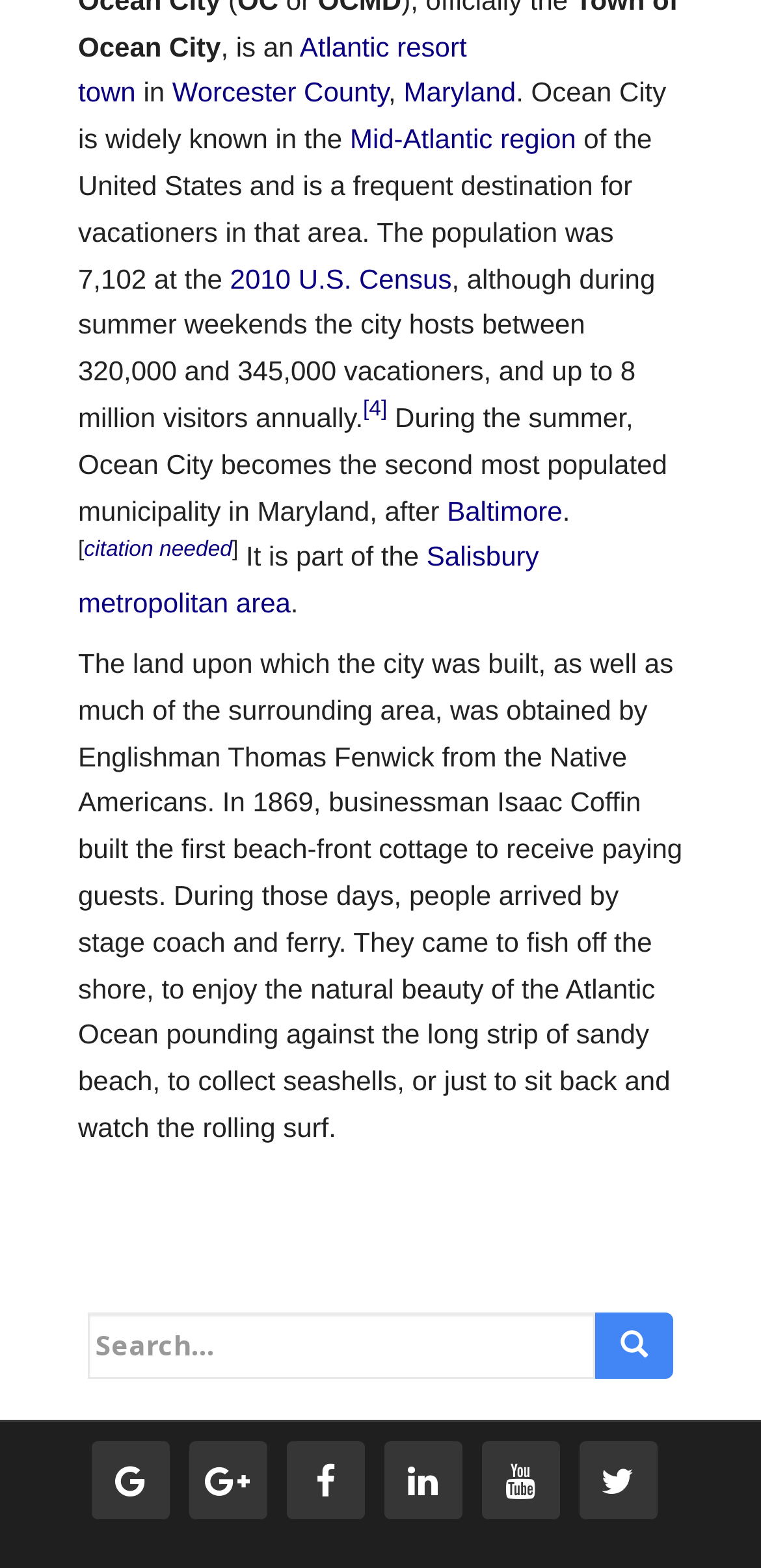What is the name of the county where Ocean City is located?
Please provide a comprehensive answer based on the details in the screenshot.

Based on the text, Ocean City is located in Worcester County, Maryland.